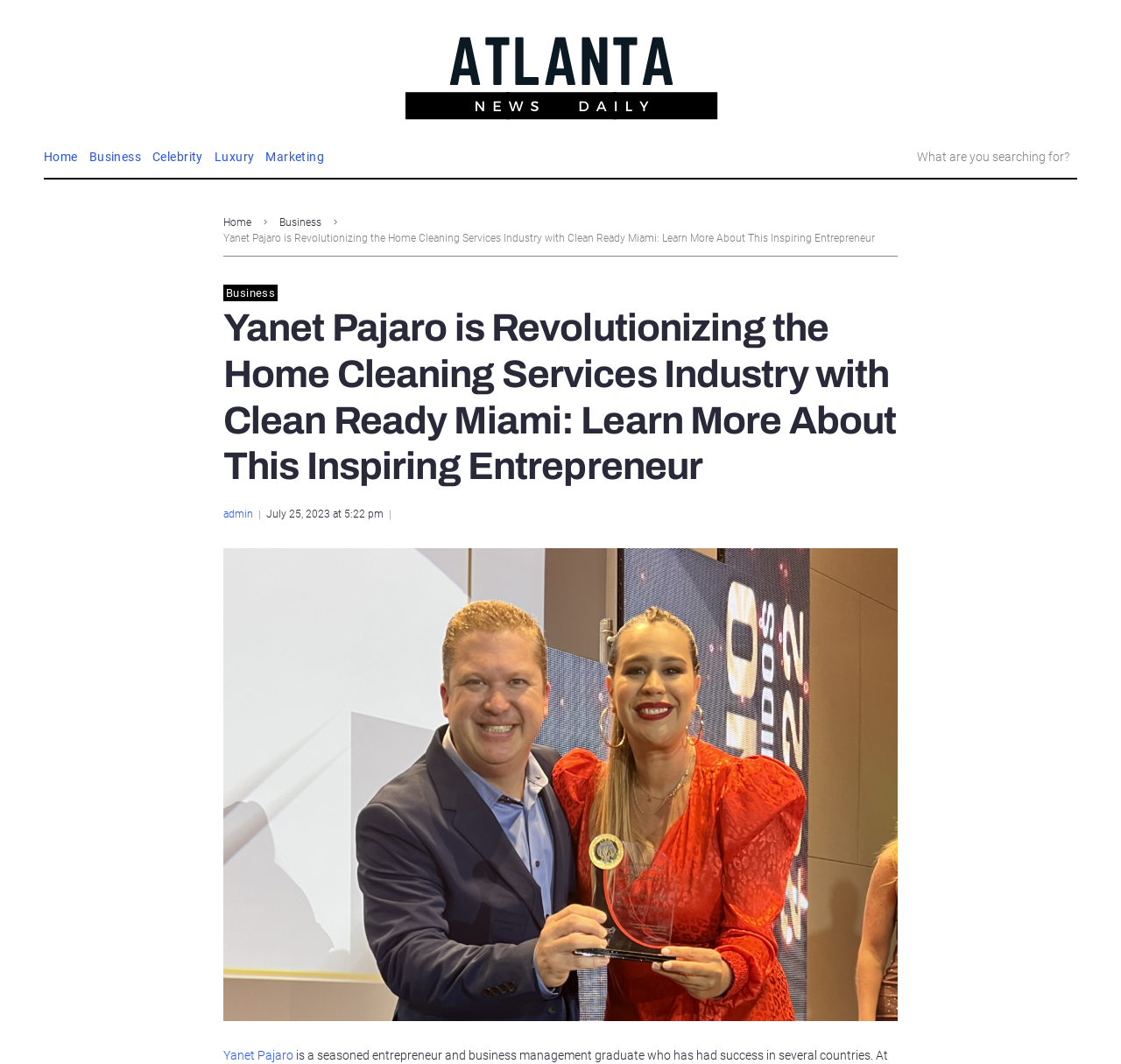Find the primary header on the webpage and provide its text.

Yanet Pajaro is Revolutionizing the Home Cleaning Services Industry with Clean Ready Miami: Learn More About This Inspiring Entrepreneur